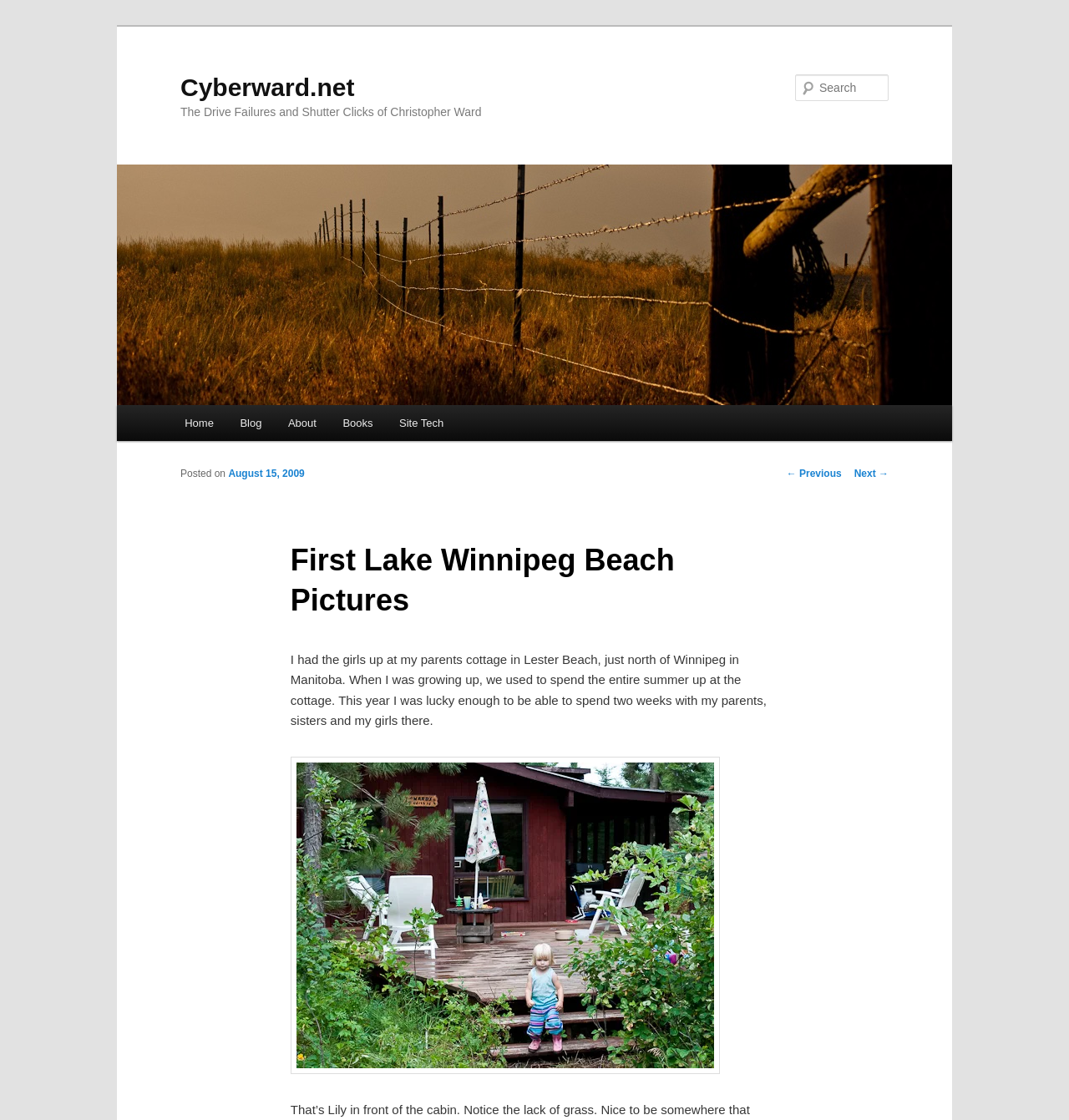Please respond to the question using a single word or phrase:
What is the author's relationship with the girls?

Father